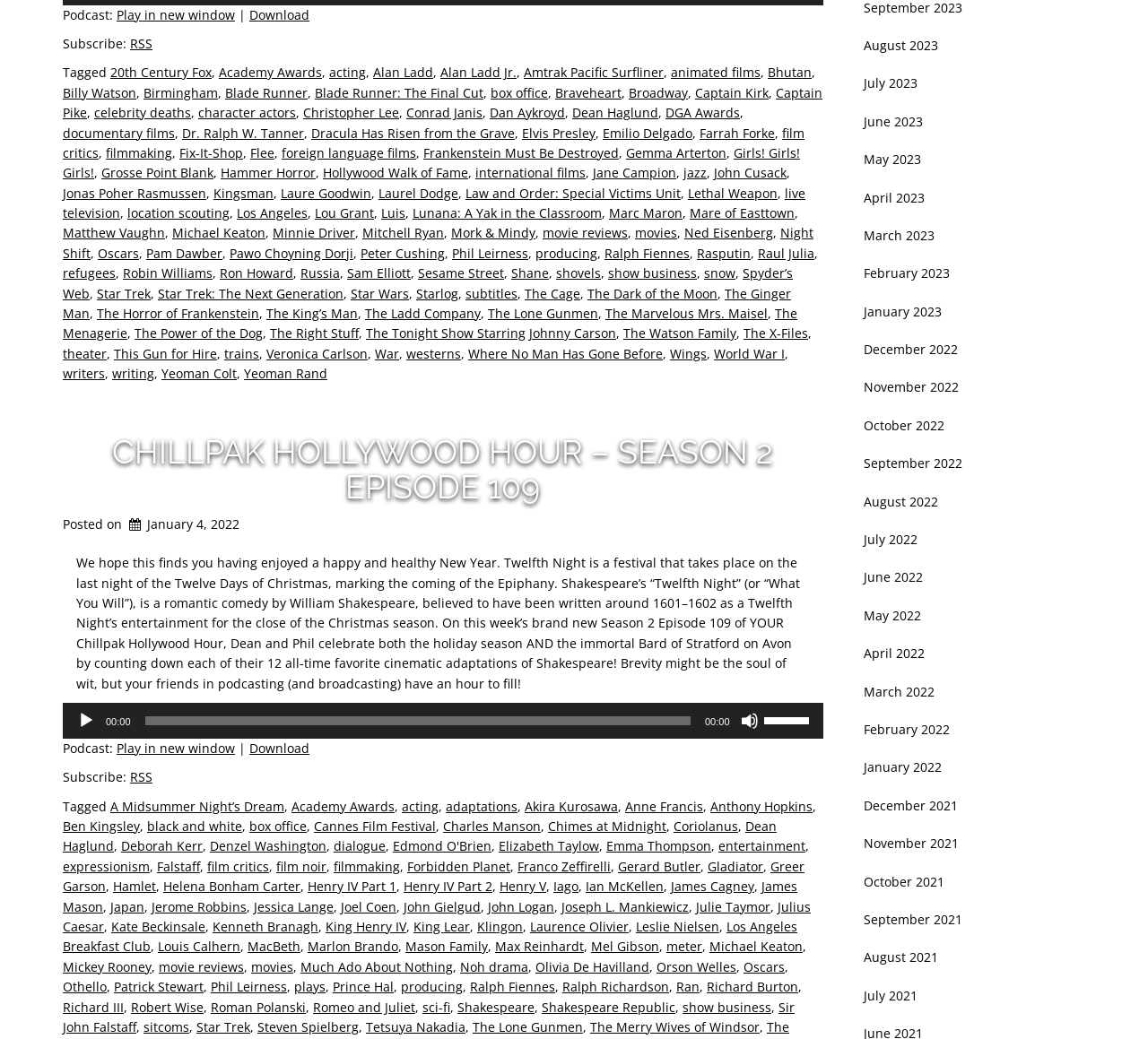What is the podcast about?
Can you provide a detailed and comprehensive answer to the question?

Based on the webpage, it appears to be a podcast that discusses various topics, including movies, actors, and filmmaking, as evidenced by the numerous links to different topics and tags in the footer section.